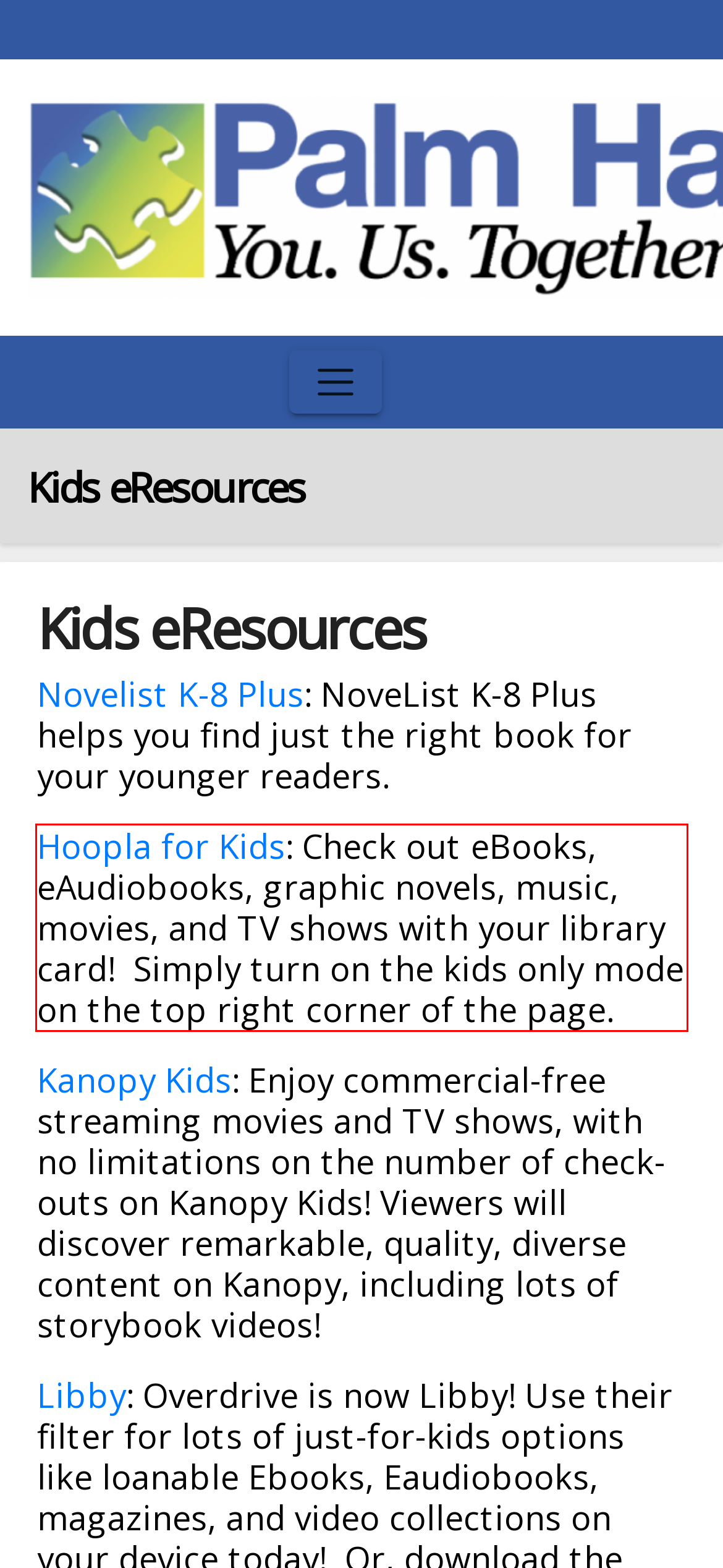You are given a webpage screenshot with a red bounding box around a UI element. Extract and generate the text inside this red bounding box.

Hoopla for Kids: Check out eBooks, eAudiobooks, graphic novels, music, movies, and TV shows with your library card! Simply turn on the kids only mode on the top right corner of the page.